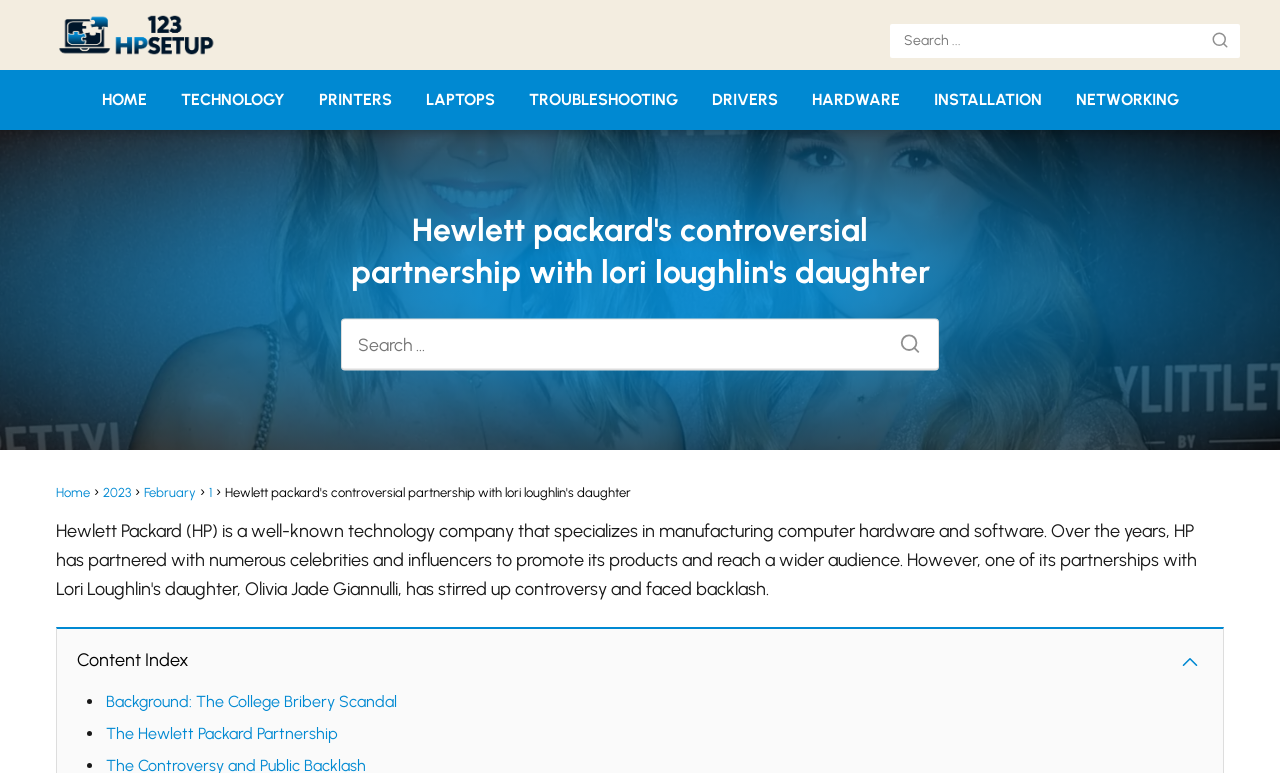What is the purpose of the search bar? Please answer the question using a single word or phrase based on the image.

To search the website